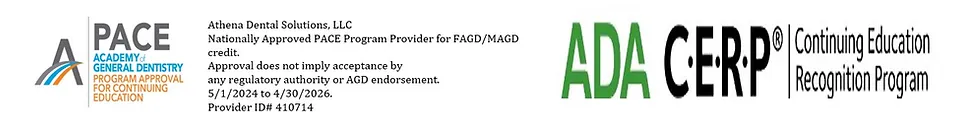Generate an in-depth description of the visual content.

The image showcases the certification and accreditation details for Athena Dental Solutions, LLC, highlighting its status as a nationally approved program provider for the PACE (Program Approval for Continuing Education) by the Academy of General Dentistry. Key elements include the prominent PACE logo on the left, signifying its endorsement for offering FAGD/MAGD credits. Beneath the logo, important information outlines that the program is recognized from May 1, 2024, to April 30, 2026, under Provider ID # 410714. The right side features the ADA CERP (Continuing Education Recognition Program) logo, which further emphasizes the credibility and recognition of the continuing education programs offered by Athena Dental Solutions. This image serves to inform dental professionals about the qualifications and time frame for which the continuing education credits are applicable.